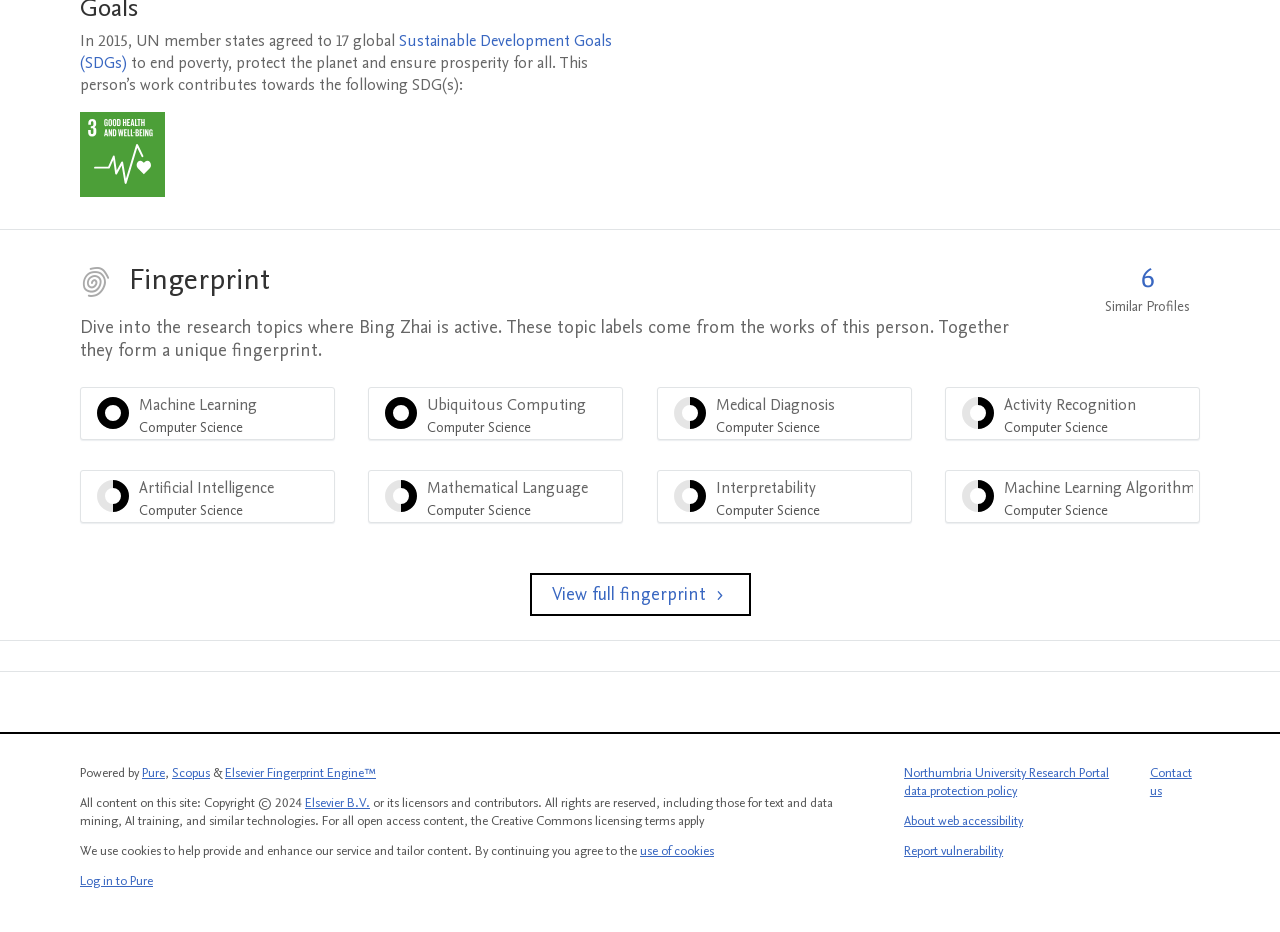Based on the element description, predict the bounding box coordinates (top-left x, top-left y, bottom-right x, bottom-right y) for the UI element in the screenshot: Interpretability Computer Science 49%

[0.513, 0.504, 0.712, 0.561]